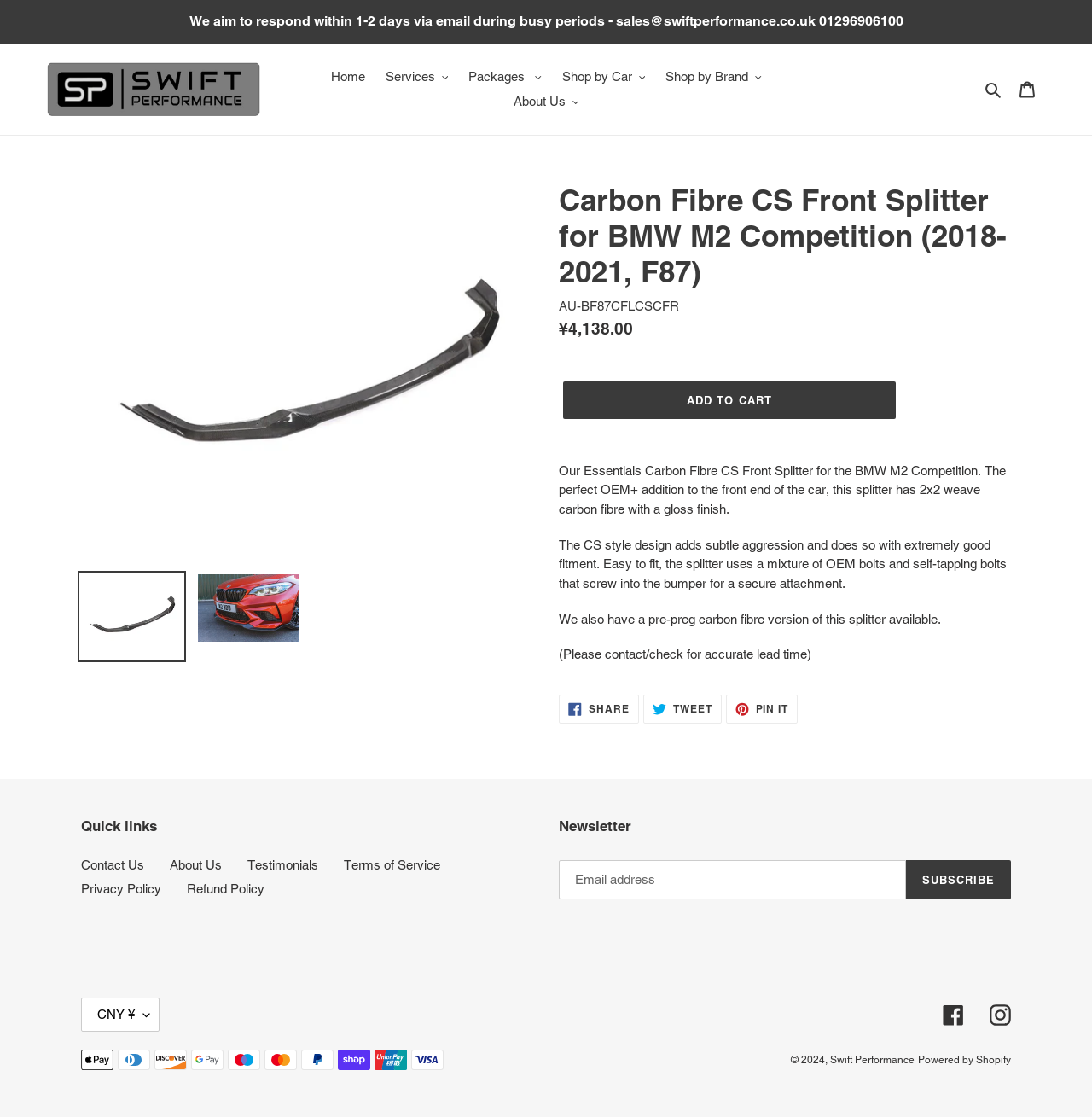Kindly determine the bounding box coordinates of the area that needs to be clicked to fulfill this instruction: "Contact us".

[0.074, 0.768, 0.132, 0.781]